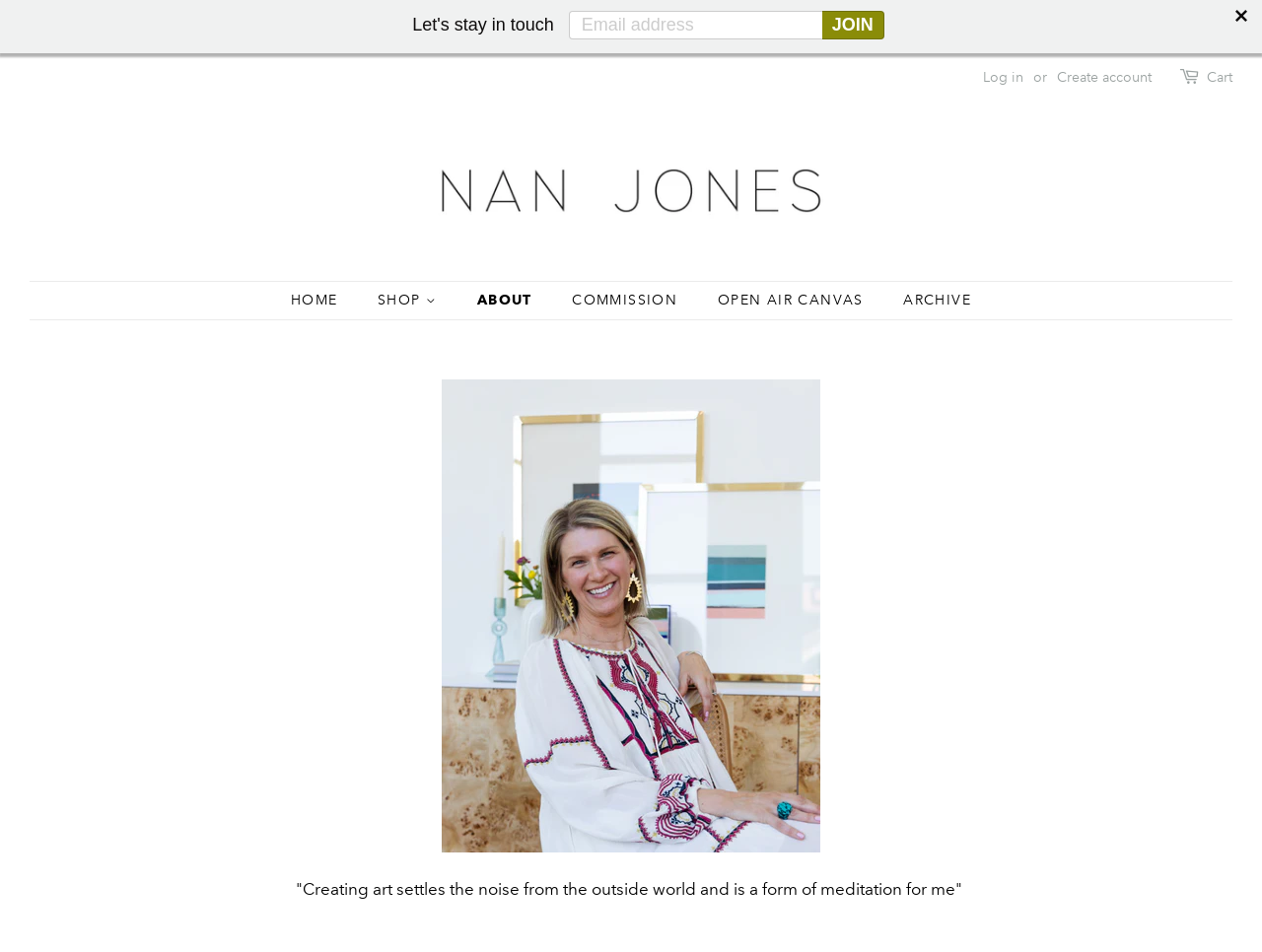Identify the bounding box coordinates of the section to be clicked to complete the task described by the following instruction: "create an account". The coordinates should be four float numbers between 0 and 1, formatted as [left, top, right, bottom].

[0.838, 0.071, 0.912, 0.09]